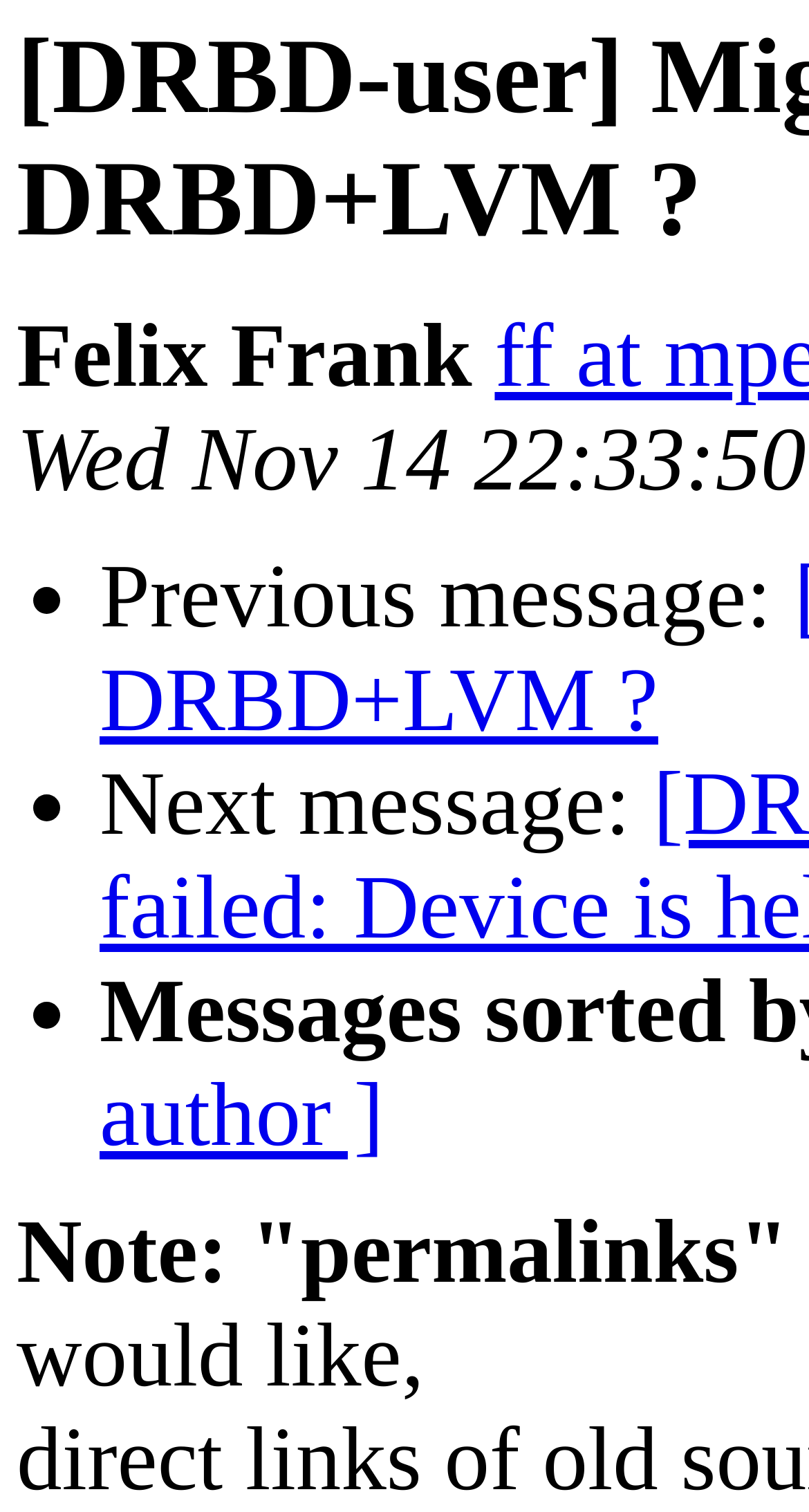How many list markers are present?
Using the image as a reference, deliver a detailed and thorough answer to the question.

There are three list markers present on the webpage, which are indicated by the '•' symbols. These list markers are associated with the navigation options and other elements on the webpage.